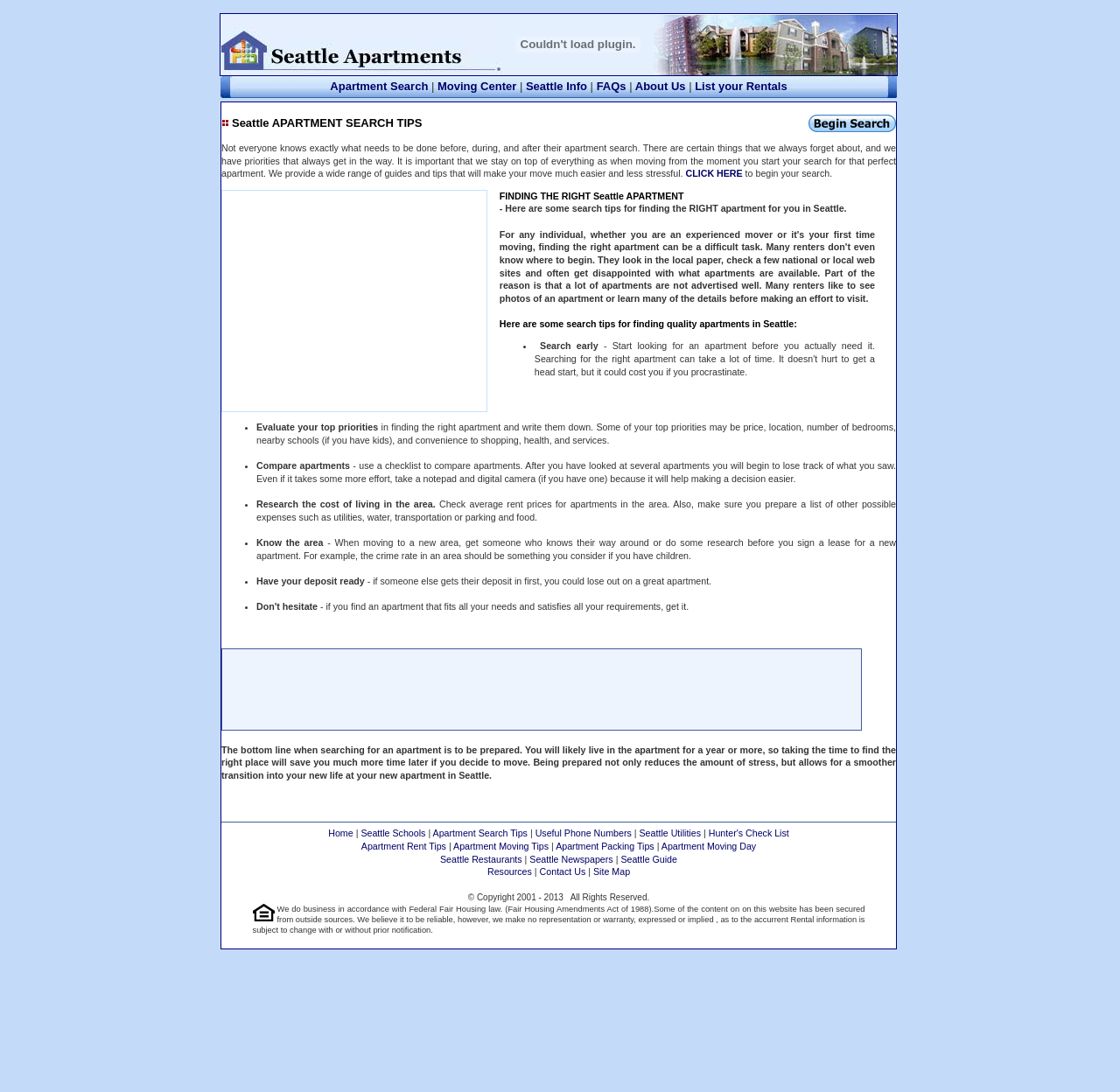What is the main topic of this webpage?
Analyze the screenshot and provide a detailed answer to the question.

The webpage is focused on providing tips and guides for individuals searching for apartments in Seattle, as evident from the content and layout of the page.